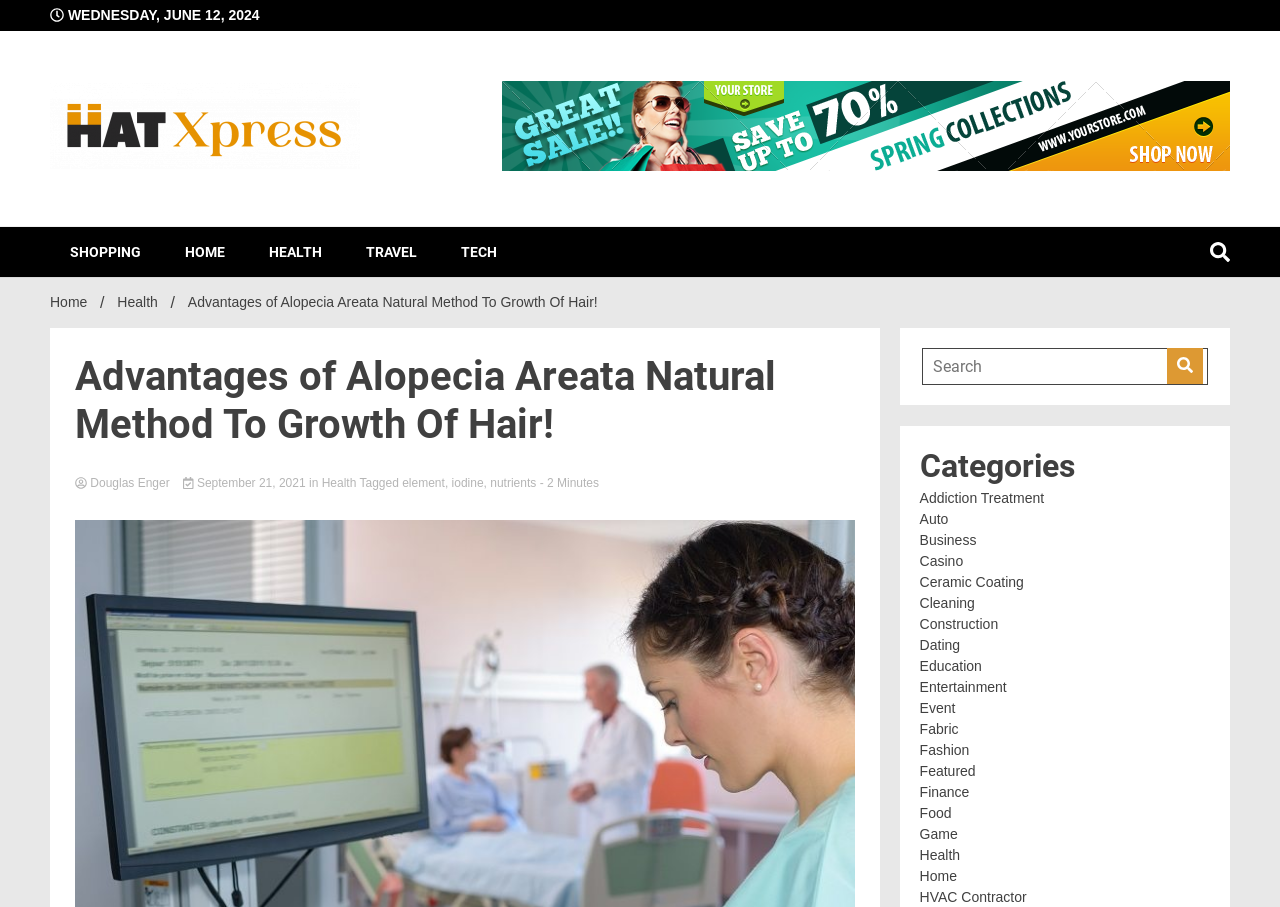Find the bounding box coordinates for the area that should be clicked to accomplish the instruction: "Go to the 'HEALTH' category".

[0.194, 0.25, 0.267, 0.305]